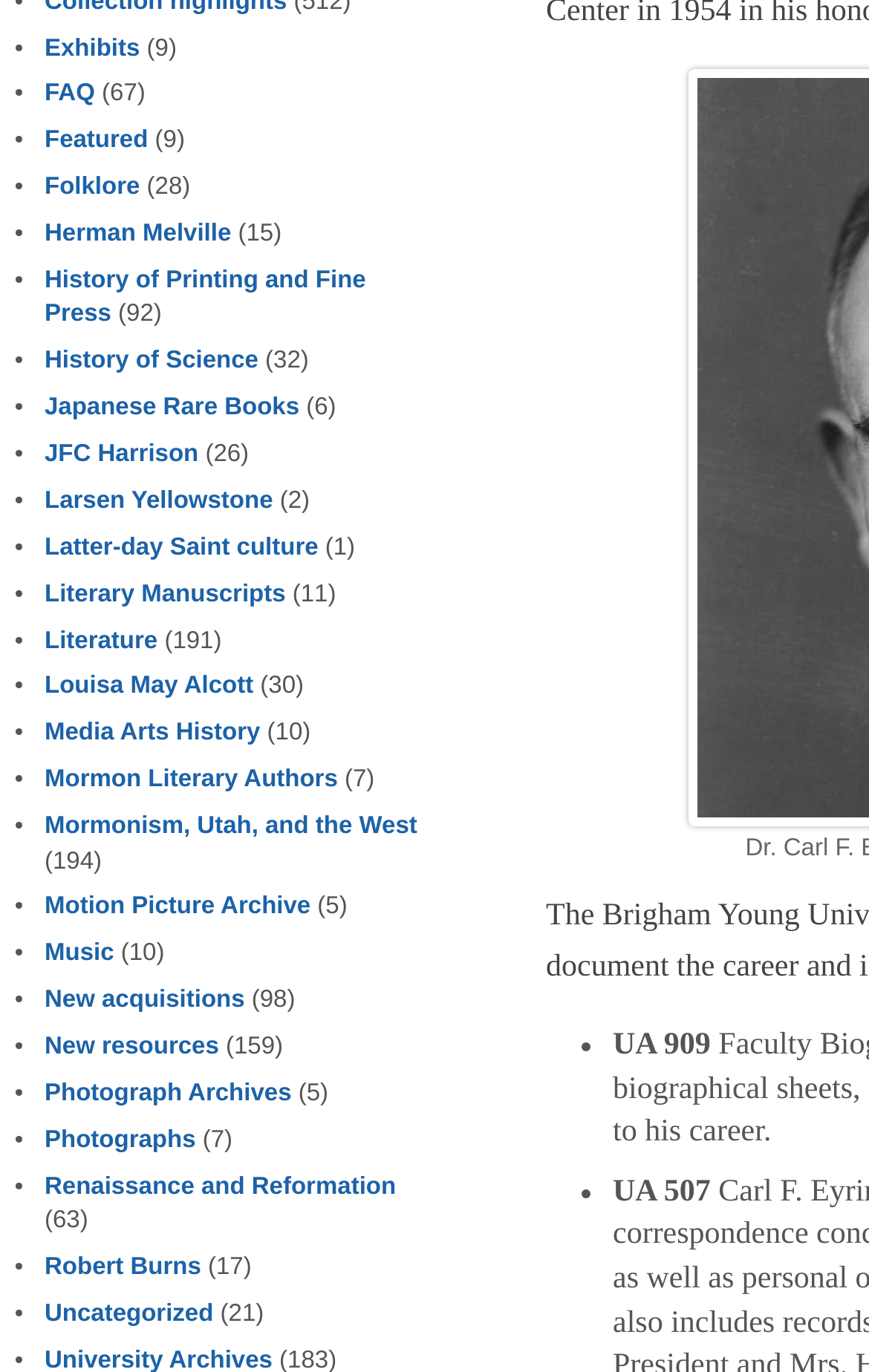Please provide a brief answer to the following inquiry using a single word or phrase:
What is the second exhibit listed?

FAQ